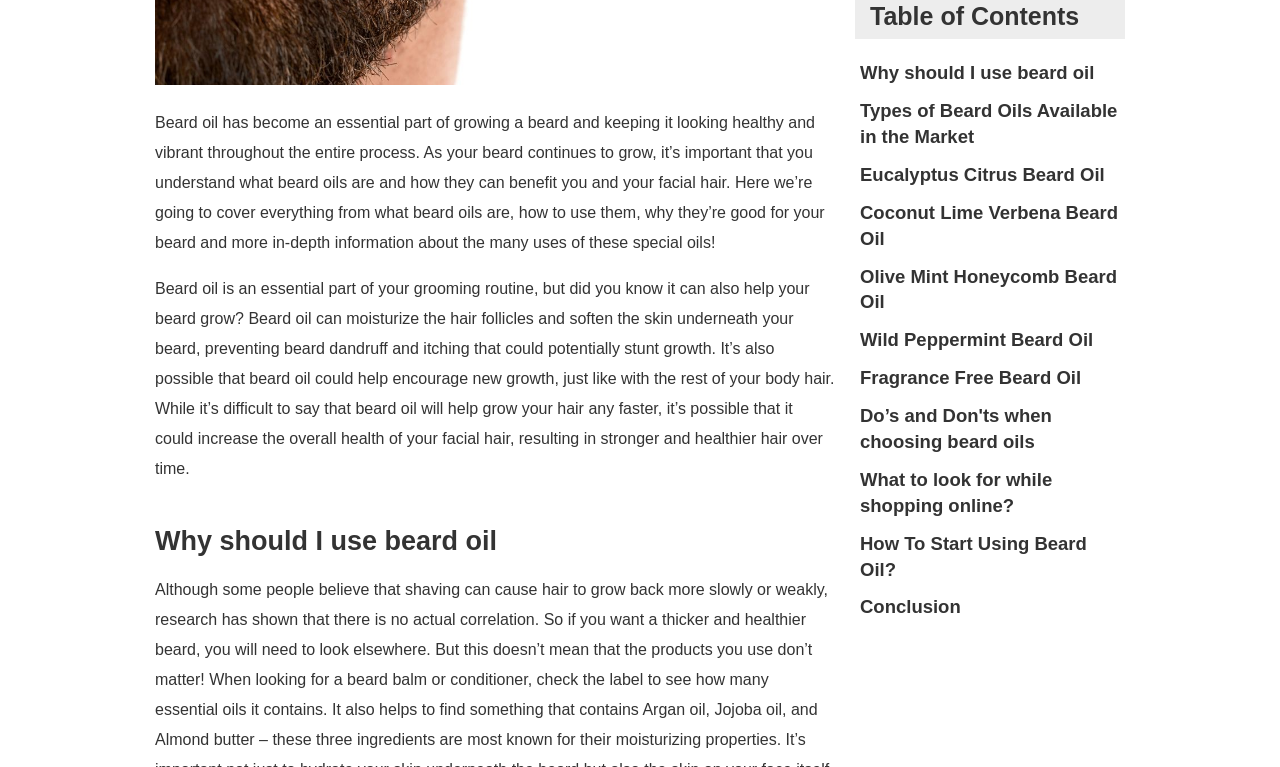Provide the bounding box coordinates for the specified HTML element described in this description: "Fragrance Free Beard Oil". The coordinates should be four float numbers ranging from 0 to 1, in the format [left, top, right, bottom].

[0.672, 0.468, 0.879, 0.518]